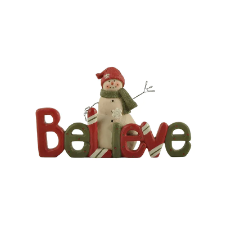Provide an in-depth description of the image.

This charming Christmas decoration features a whimsical snowman dressed in a festive red hat and a cozy green scarf. The snowman is positioned next to the word "Believe," rendered in bold, cheerful colors of red and green, reflecting the joyful spirit of the holiday season. This delightful ornament, perfect for tabletop display, embodies the warmth and magic of Christmas festivities, making it an ideal addition to seasonal décor or as a thoughtful gift for loved ones.